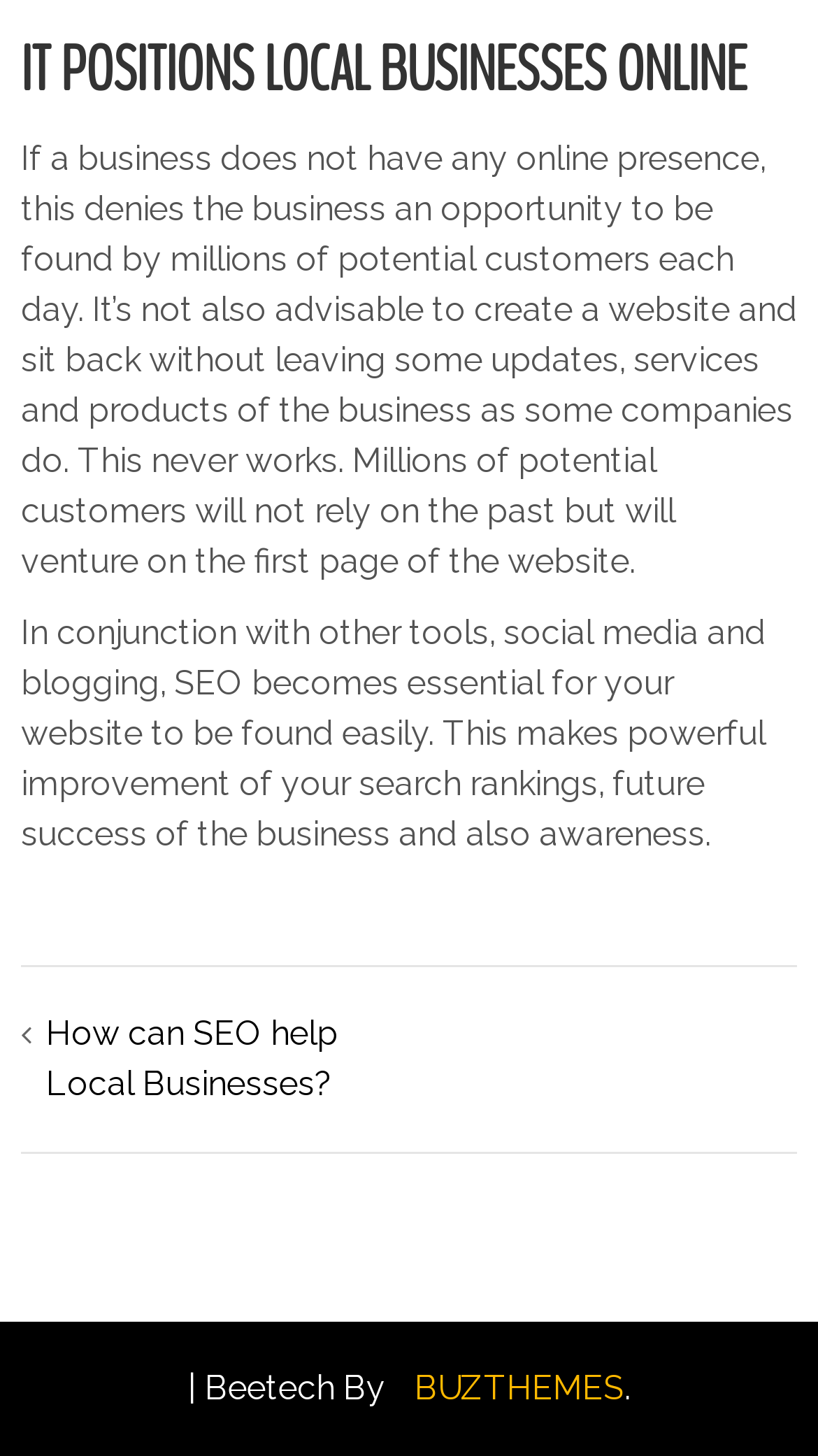What is the importance of SEO for local businesses?
Provide a detailed and well-explained answer to the question.

According to the webpage, SEO becomes essential for a website to be found easily, which makes a powerful improvement of search rankings, future success of the business, and awareness.